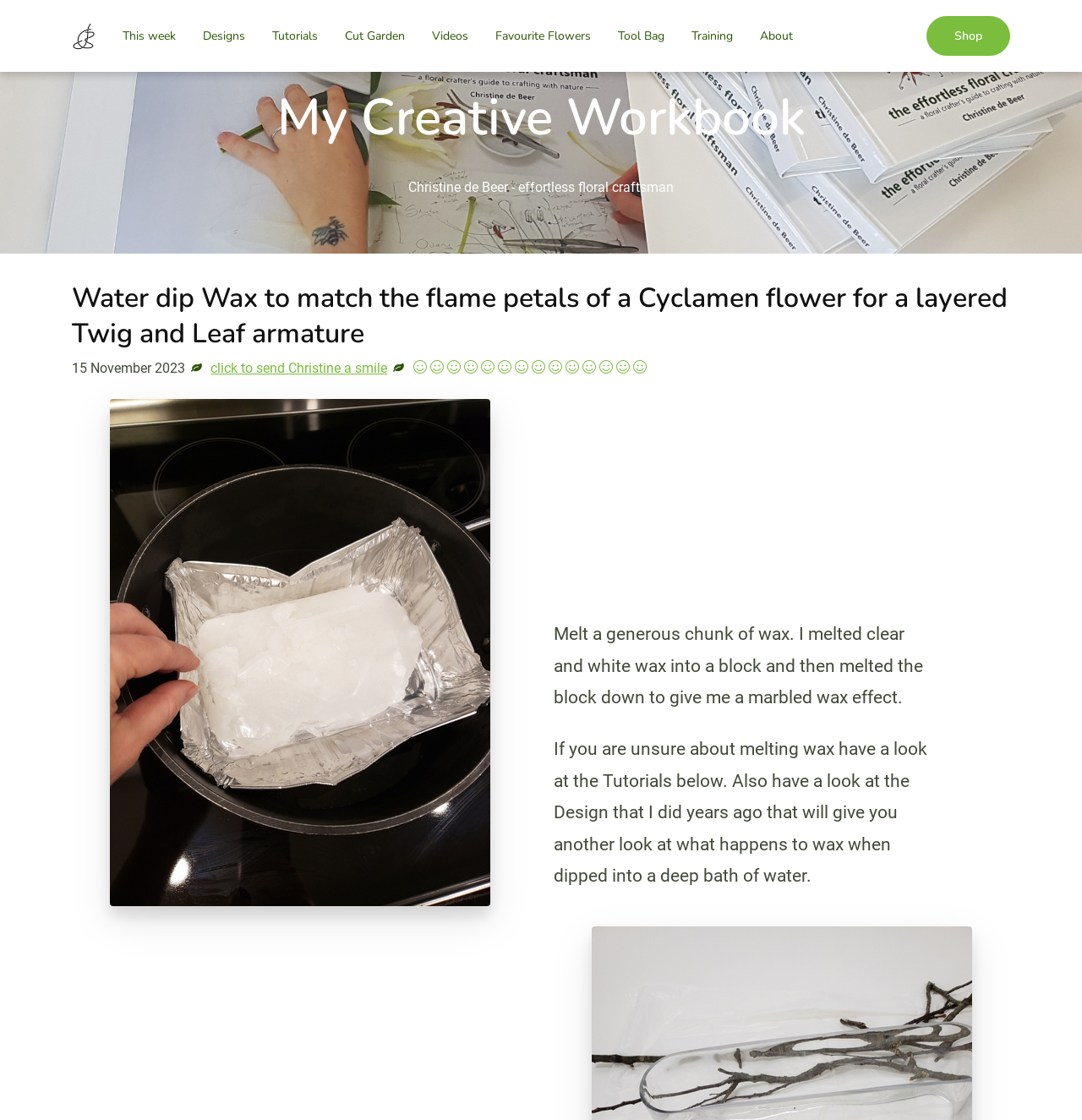Please determine the headline of the webpage and provide its content.

Water dip Wax to match the flame petals of a Cyclamen flower for a layered Twig and Leaf armature